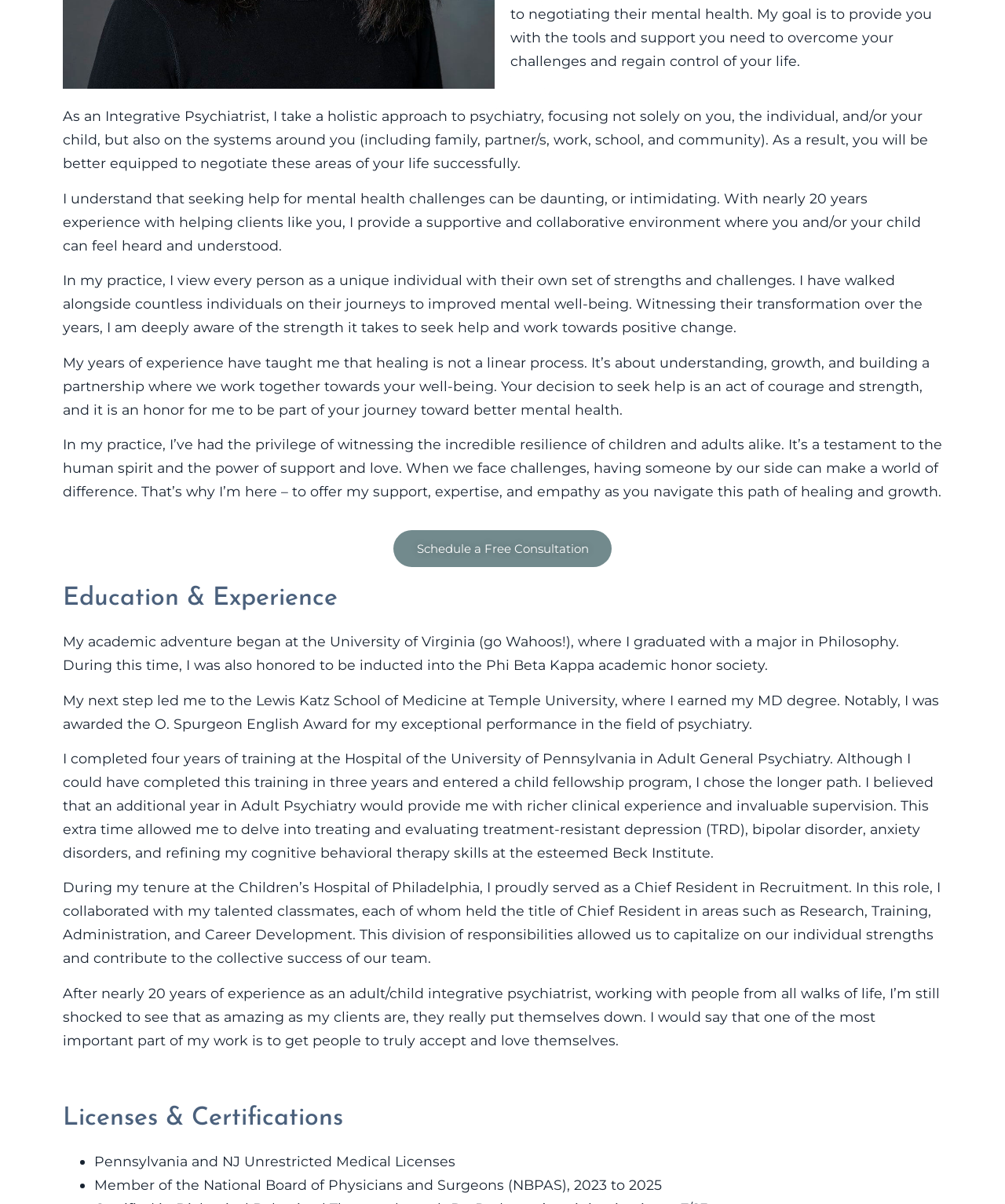Provide the bounding box coordinates of the HTML element described as: "Get in touch". The bounding box coordinates should be four float numbers between 0 and 1, i.e., [left, top, right, bottom].

None